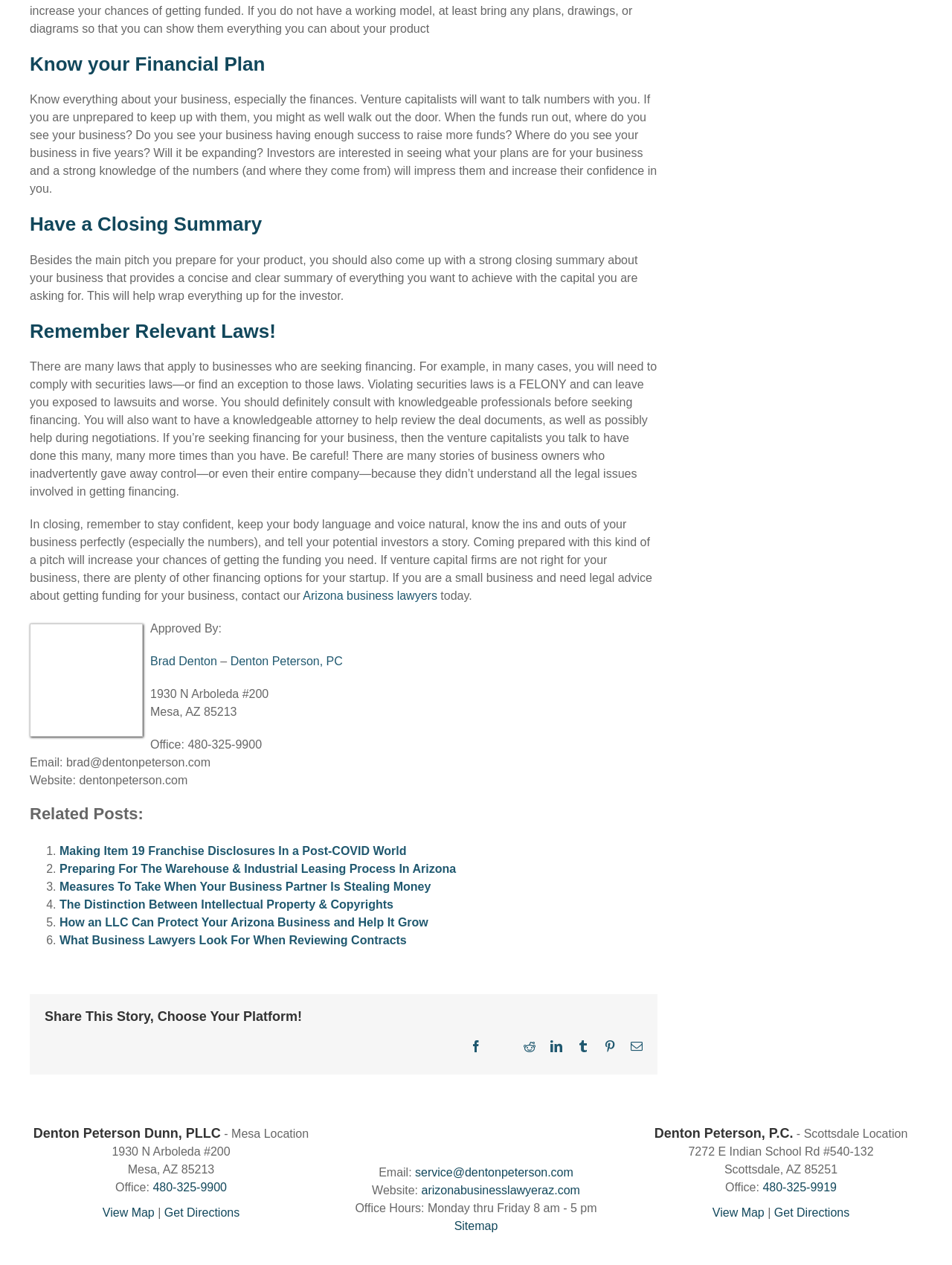Respond to the question below with a concise word or phrase:
What is the phone number of the Mesa office?

480-325-9900